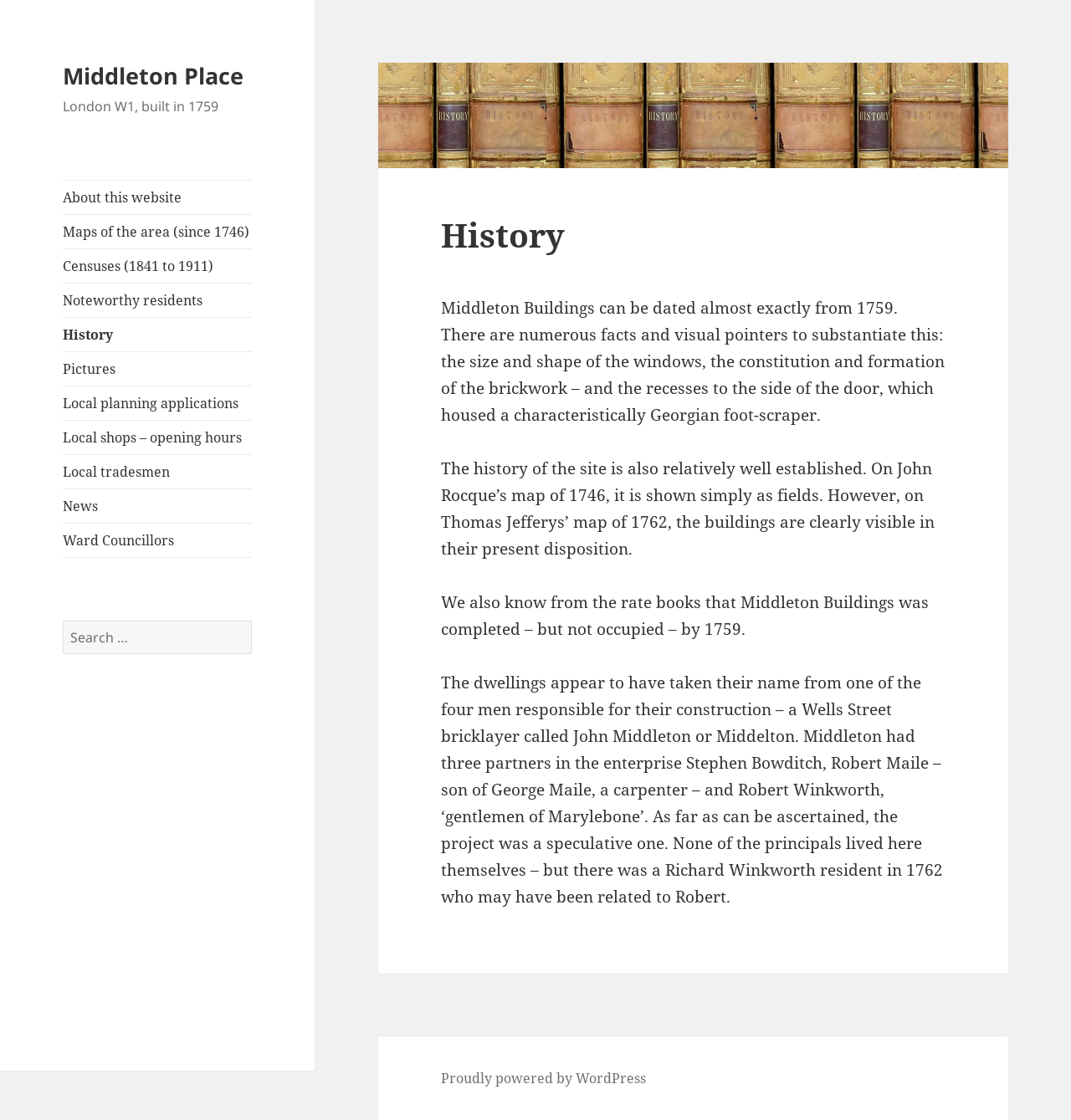Provide a brief response to the question below using one word or phrase:
What is the purpose of the recesses to the side of the door in Middleton Buildings?

Foot-scraper